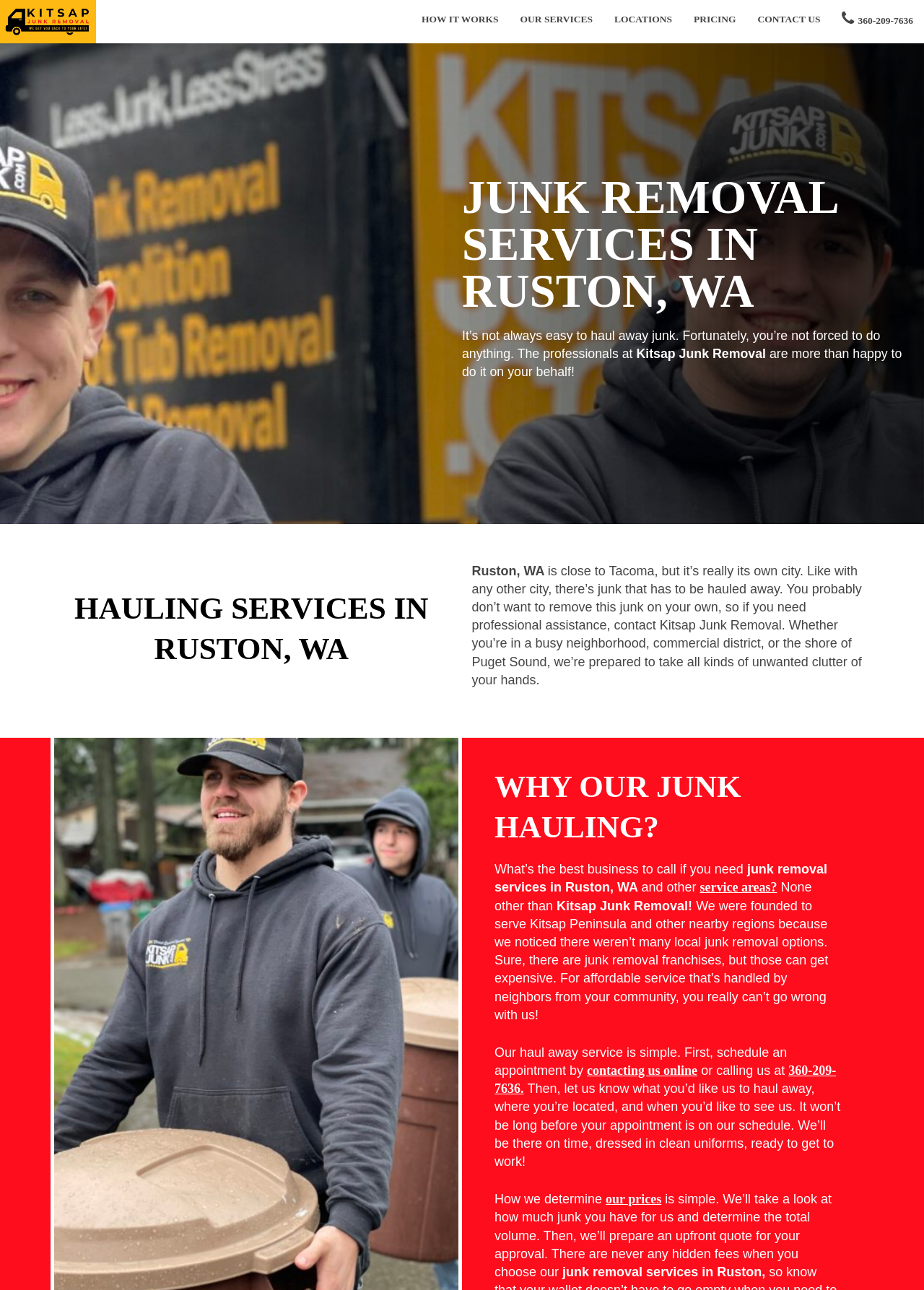Please find the bounding box coordinates of the element's region to be clicked to carry out this instruction: "Visit the BEAUTY page".

None